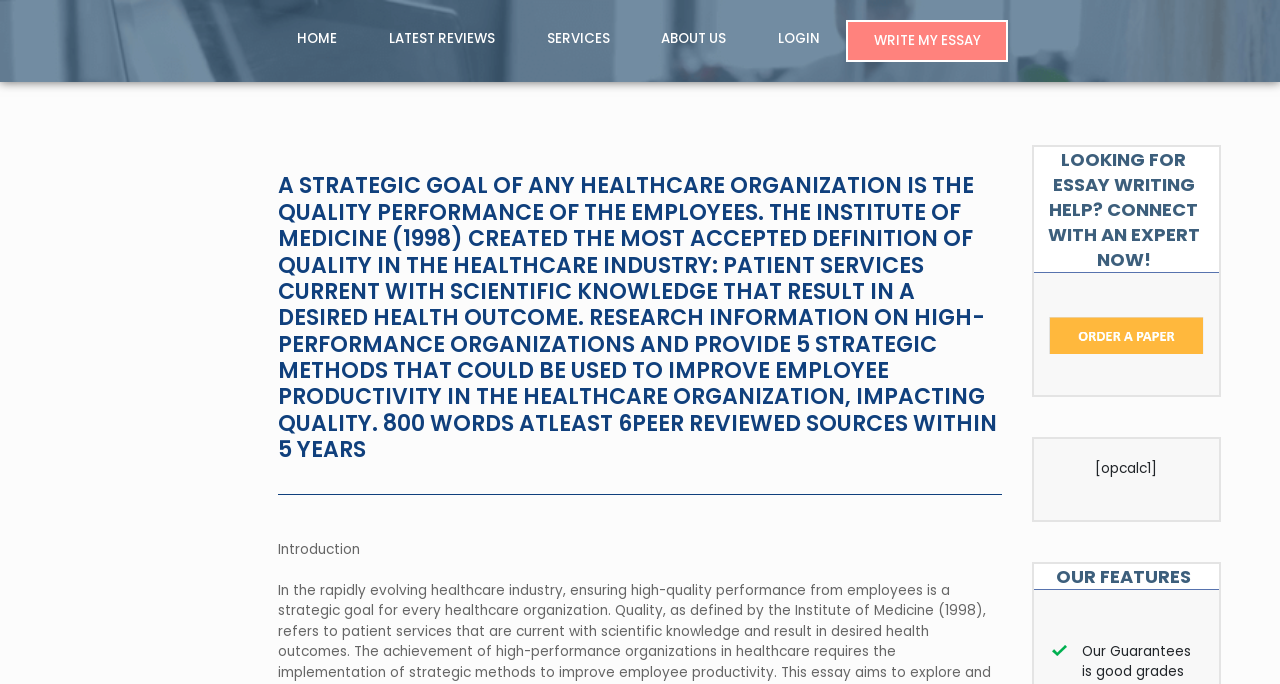What is the minimum number of peer-reviewed sources required?
Look at the image and answer the question using a single word or phrase.

6